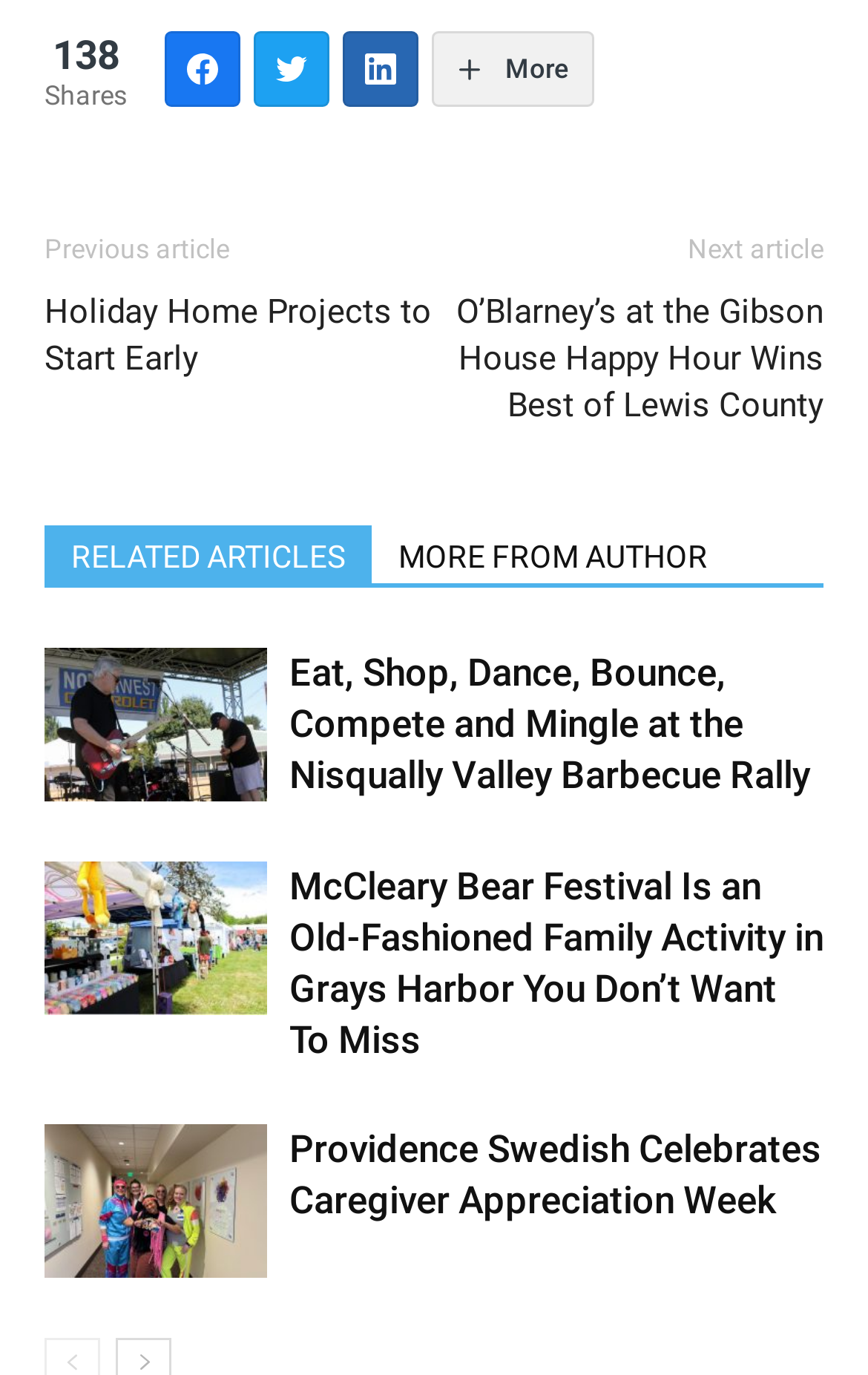What is the category of the article 'McCleary Bear Festival Is an Old-Fashioned Family Activity in Grays Harbor You Don’t Want To Miss'?
Could you answer the question with a detailed and thorough explanation?

I inferred the category of the article by reading the title of the article, which mentions 'Family Activity'.